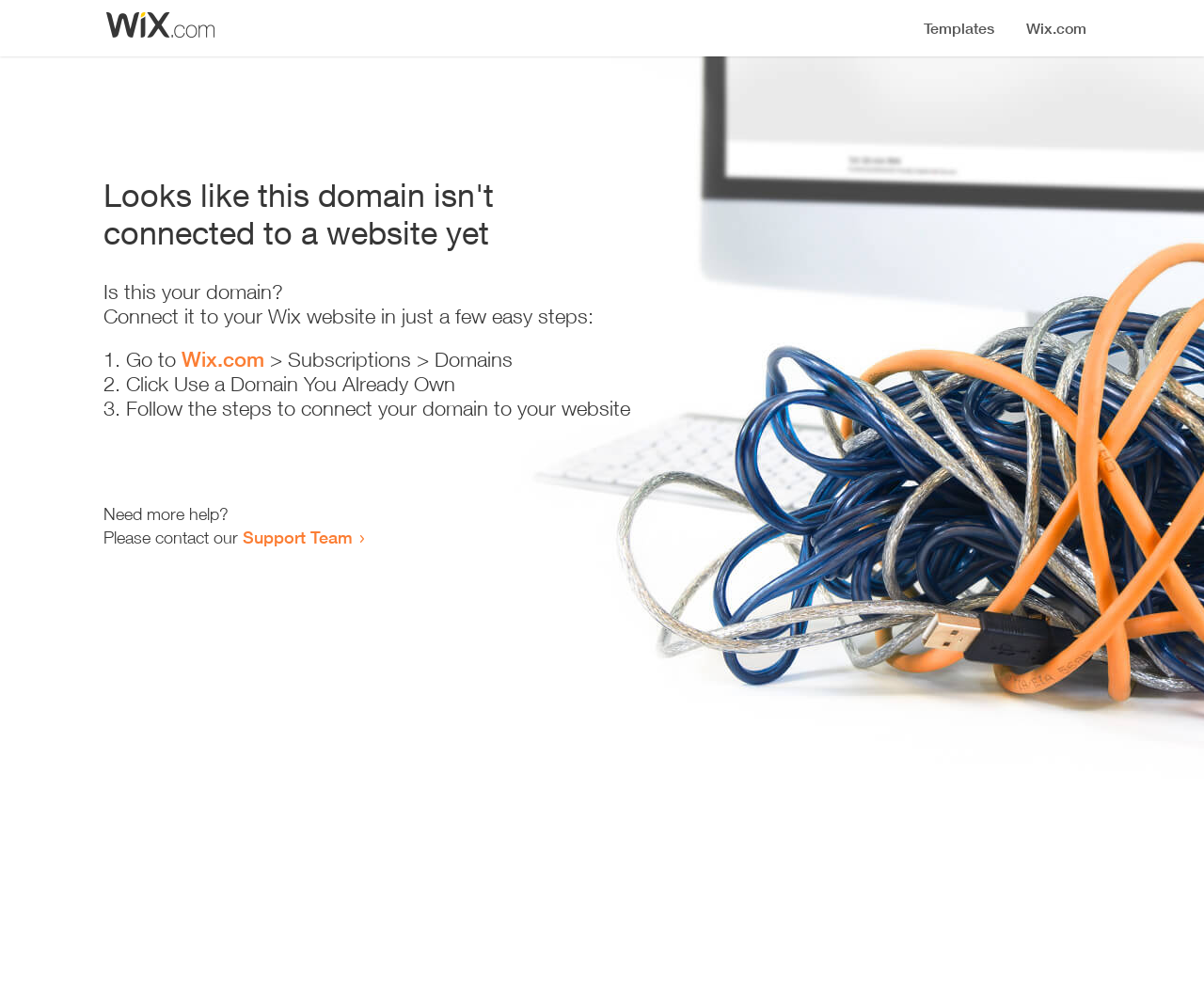Determine the bounding box for the UI element described here: "Support Team".

[0.202, 0.529, 0.293, 0.55]